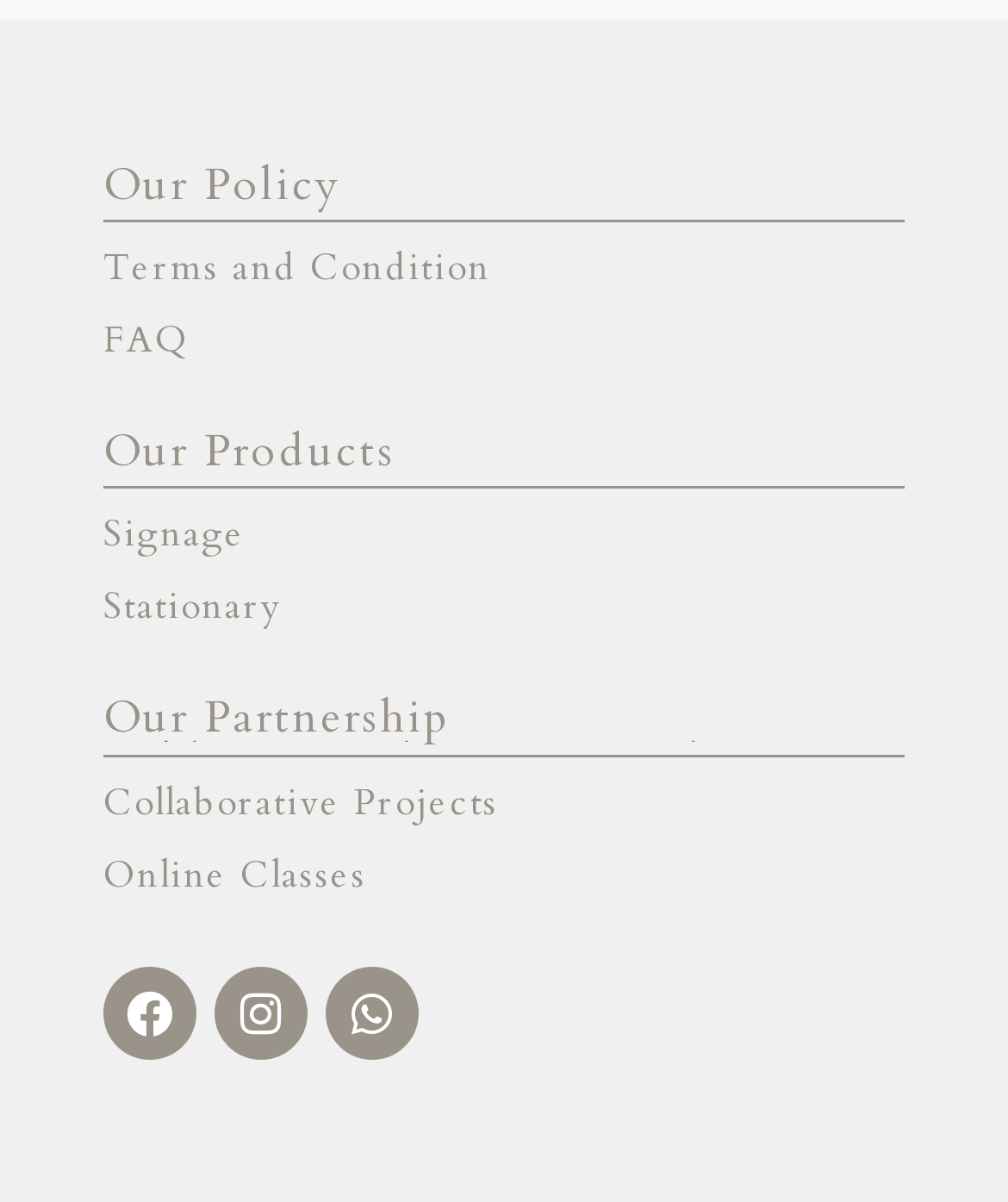How many links are under 'Our Partnership'?
Please provide a single word or phrase based on the screenshot.

34